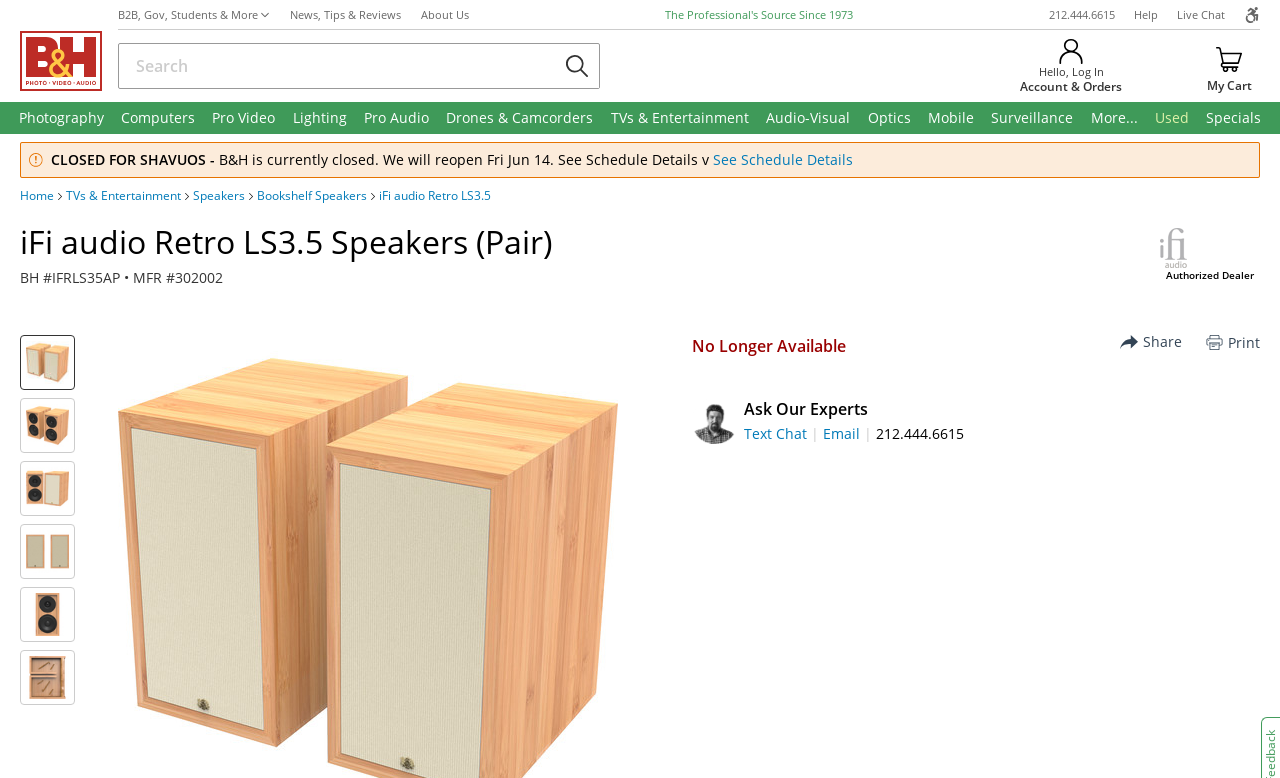Please find and give the text of the main heading on the webpage.

iFi audio Retro LS3.5 Speakers (Pair)